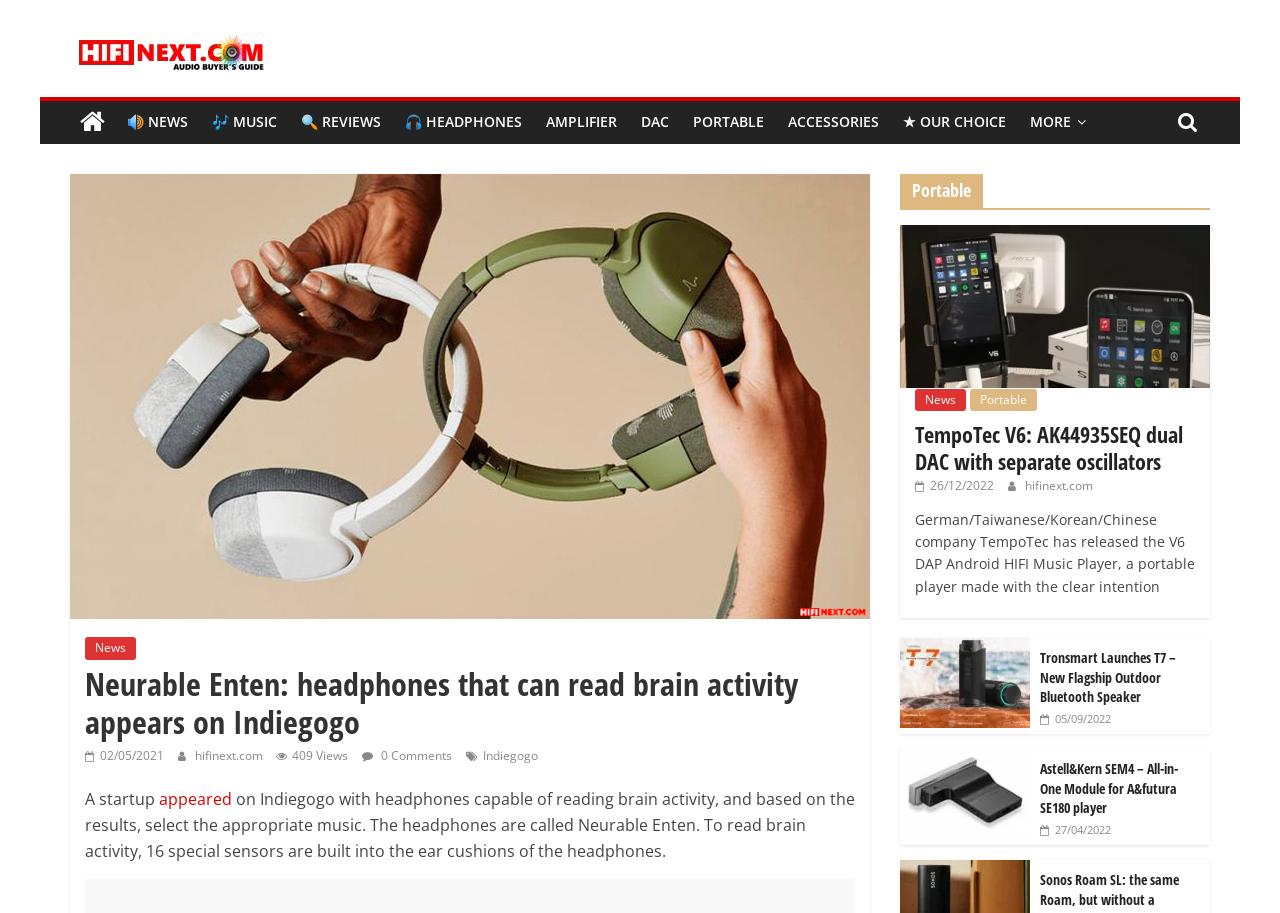Identify the bounding box coordinates of the clickable section necessary to follow the following instruction: "View the article about TempoTec V6". The coordinates should be presented as four float numbers from 0 to 1, i.e., [left, top, right, bottom].

[0.703, 0.248, 0.945, 0.268]